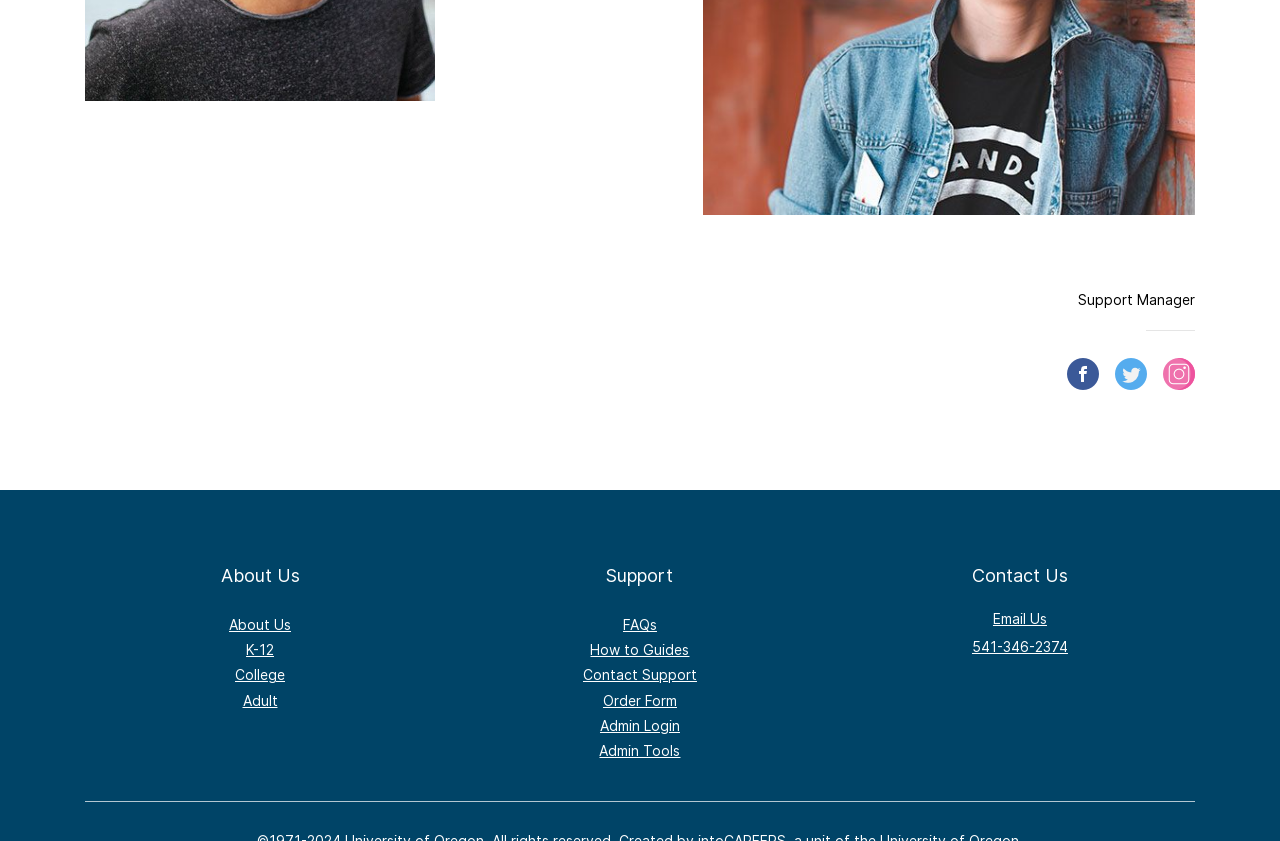Please predict the bounding box coordinates of the element's region where a click is necessary to complete the following instruction: "View About Us page". The coordinates should be represented by four float numbers between 0 and 1, i.e., [left, top, right, bottom].

[0.179, 0.732, 0.227, 0.753]